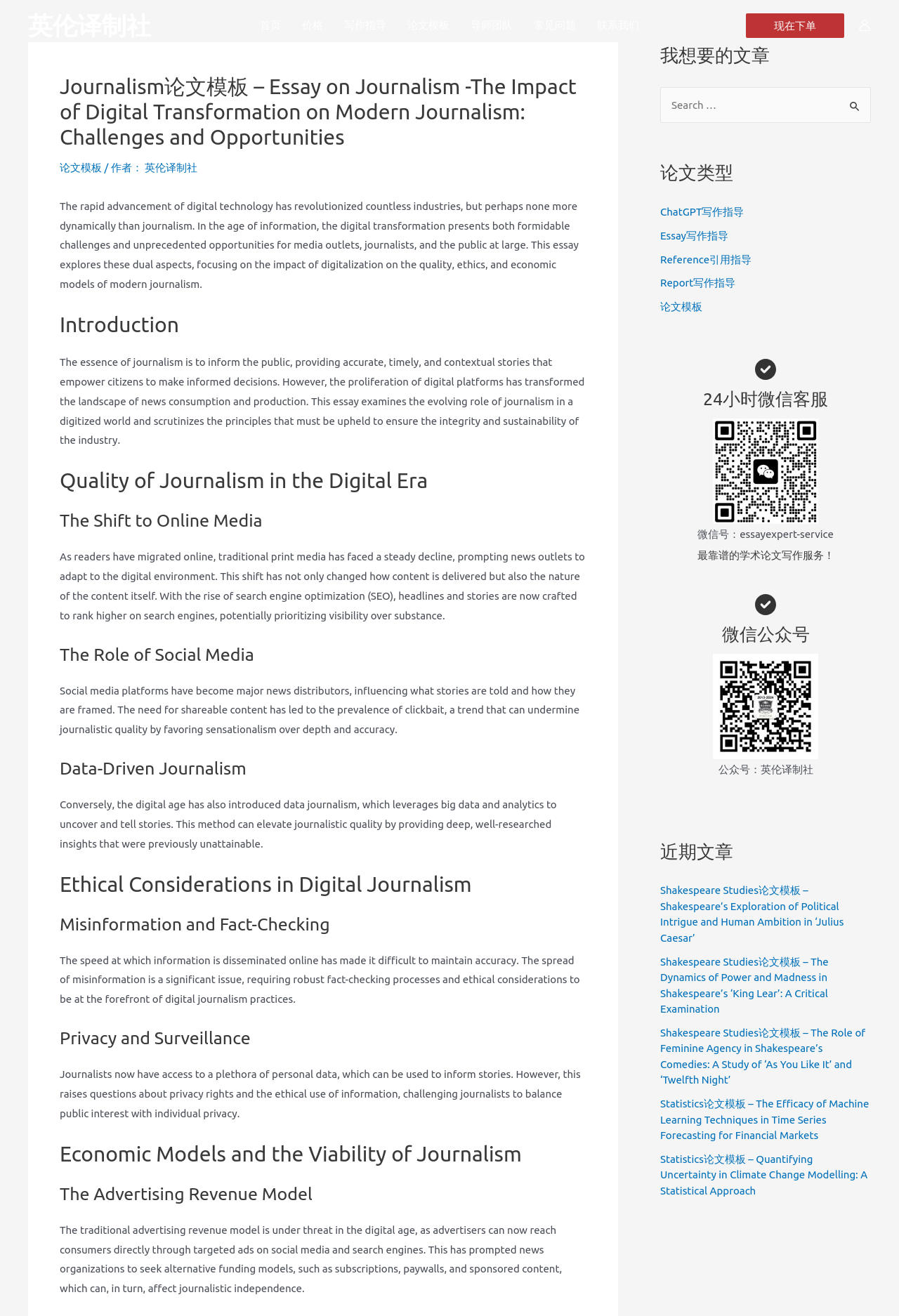Identify the bounding box coordinates of the area you need to click to perform the following instruction: "click the '现在下单' button".

[0.83, 0.01, 0.939, 0.029]